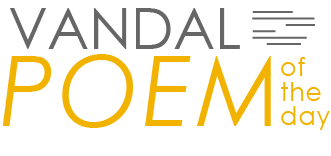What is the font style of 'of the day'?
Carefully analyze the image and provide a detailed answer to the question.

The question inquires about the font style of the phrase 'of the day'. By analyzing the logo, I observe that the phrase 'of the day' is depicted in a smaller, elegant font beneath 'POEM', which provides the answer.